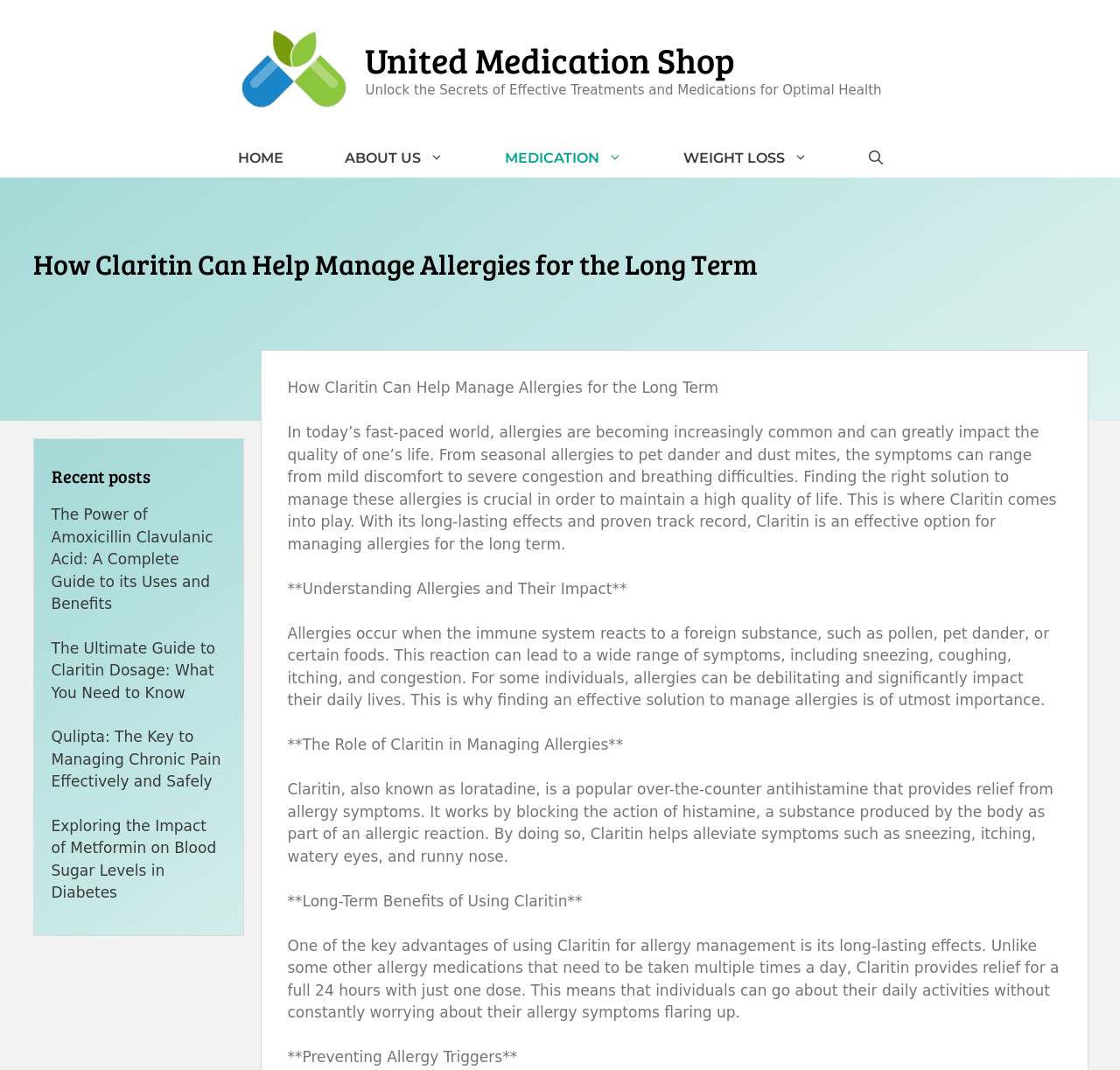Can you locate the main headline on this webpage and provide its text content?

How Claritin Can Help Manage Allergies for the Long Term